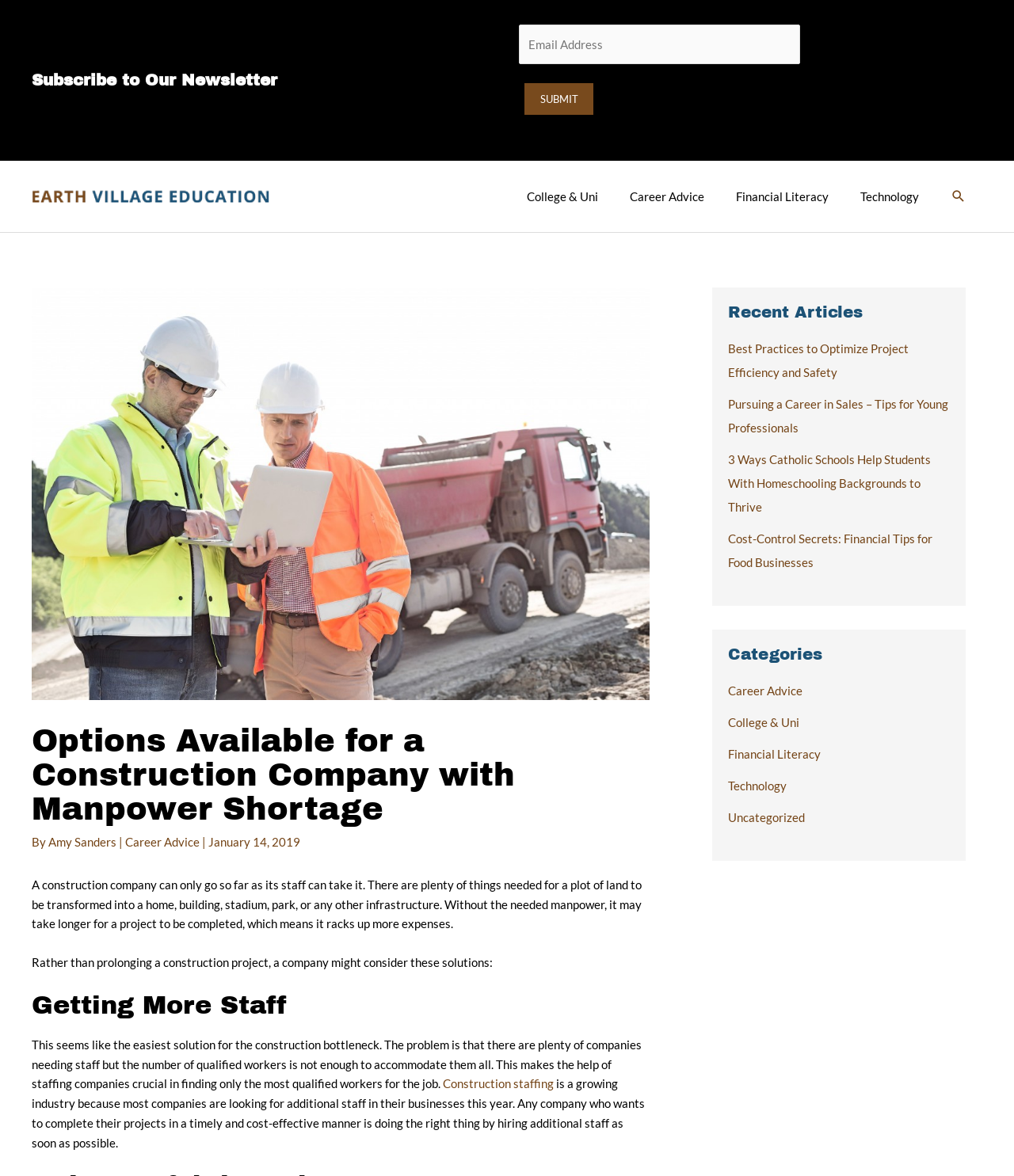Please locate the bounding box coordinates of the element that should be clicked to complete the given instruction: "Read the article about construction staffing".

[0.437, 0.915, 0.546, 0.928]